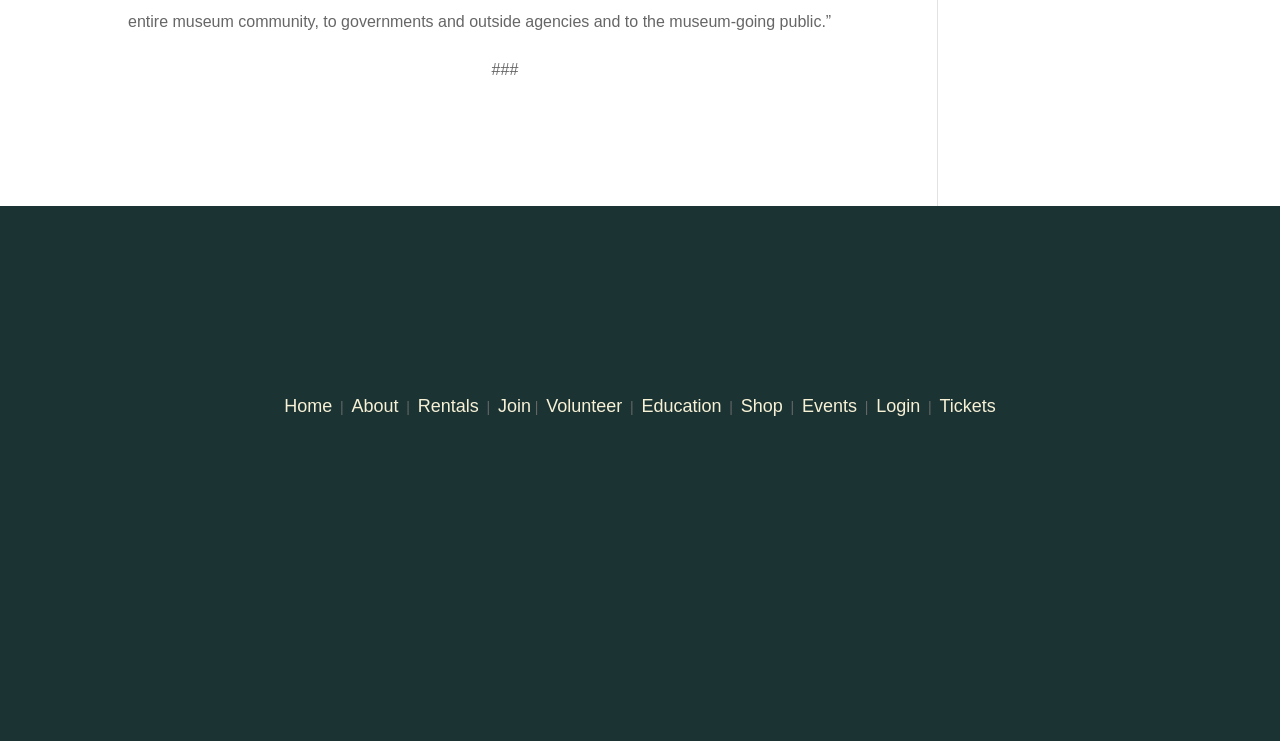Find the bounding box coordinates of the clickable element required to execute the following instruction: "Check the Events page". Provide the coordinates as four float numbers between 0 and 1, i.e., [left, top, right, bottom].

[0.627, 0.534, 0.67, 0.561]